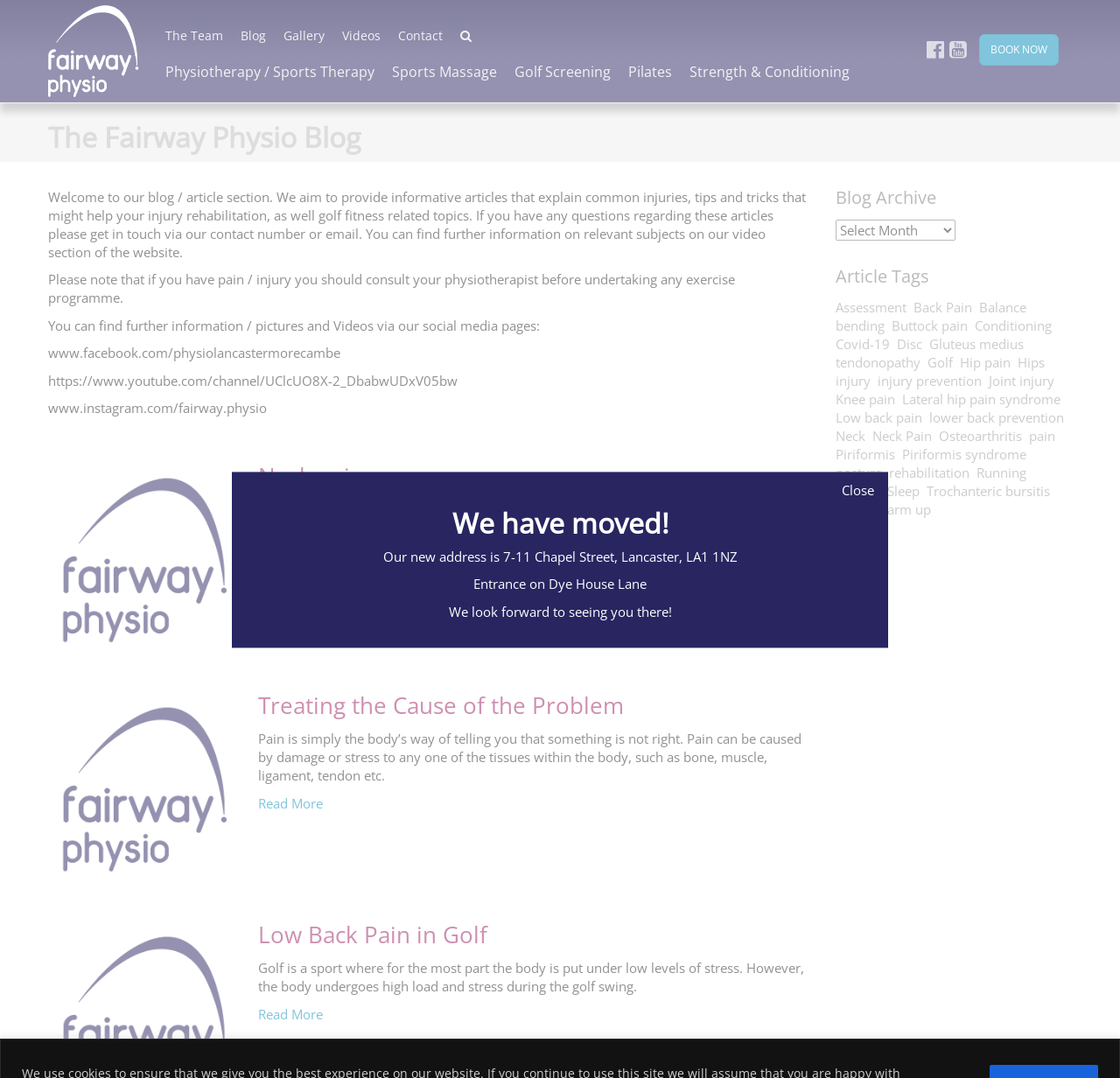What is the purpose of the blog section?
Using the image as a reference, deliver a detailed and thorough answer to the question.

The blog section aims to provide informative articles that explain common injuries, tips and tricks that might help with injury rehabilitation, as well as golf fitness related topics, as stated in the introductory text.